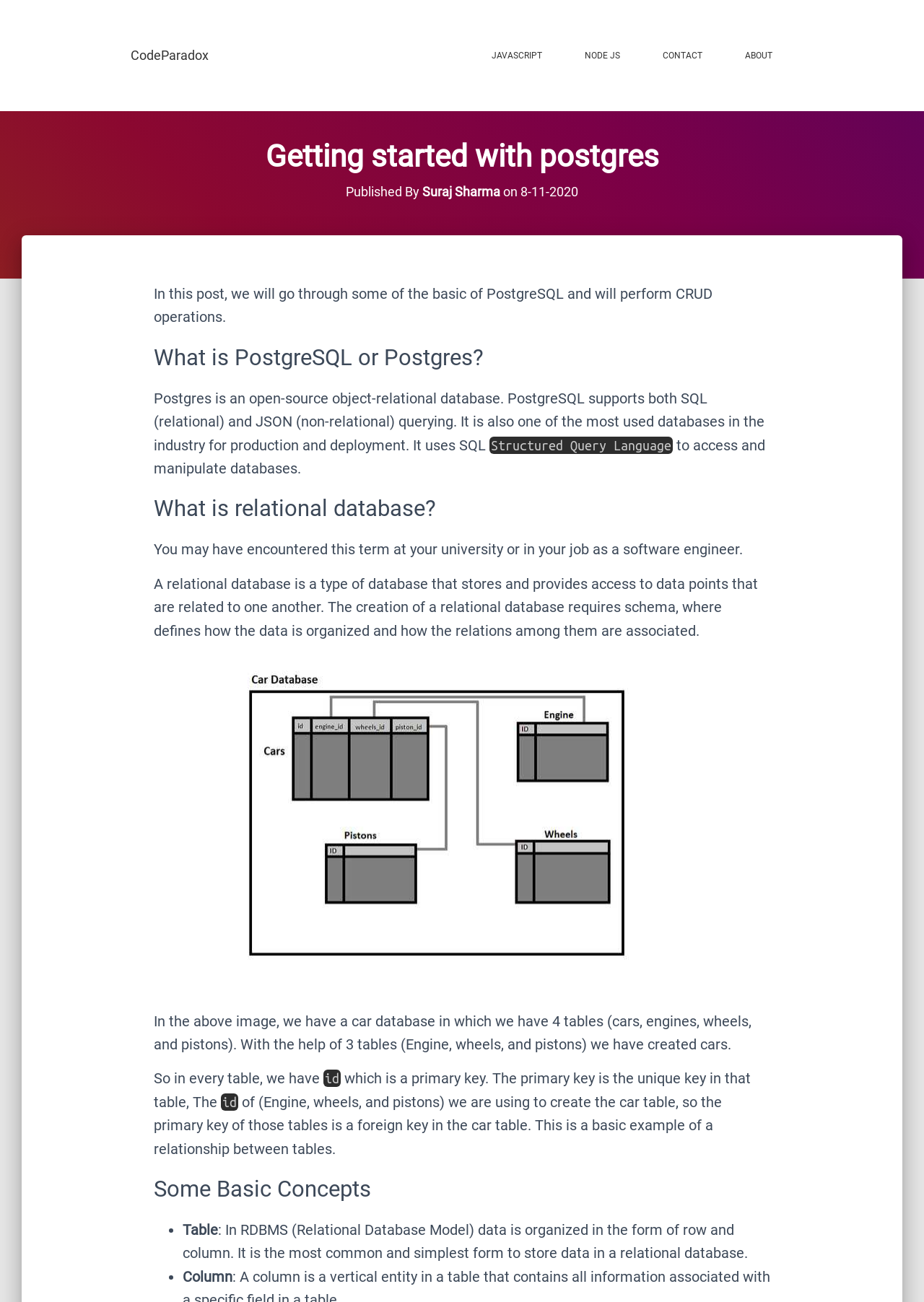What is the topic of the post?
Based on the screenshot, give a detailed explanation to answer the question.

The topic of the post can be found in the main heading, which says 'Getting started with postgres', and it is also mentioned in the introductory paragraph.